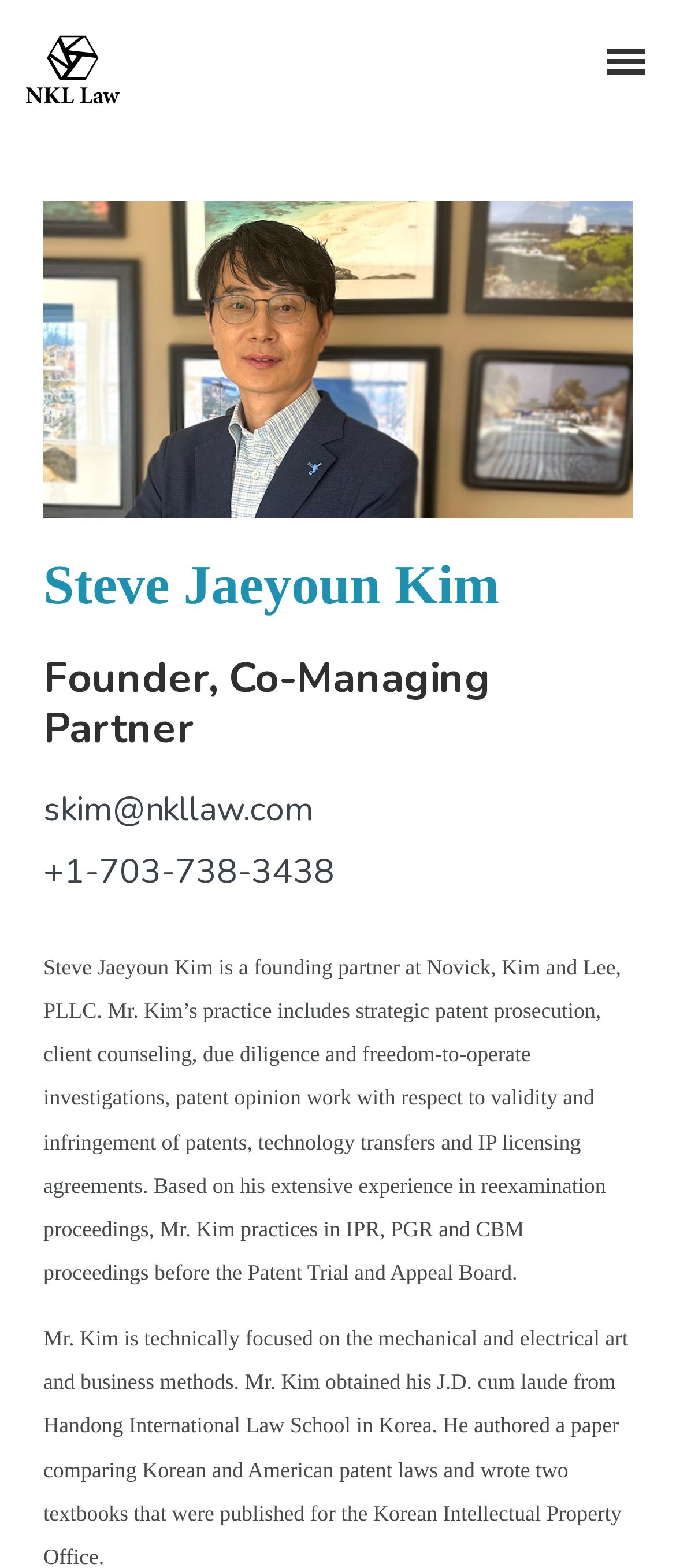Locate the bounding box coordinates of the item that should be clicked to fulfill the instruction: "View the blog".

[0.0, 0.22, 1.0, 0.27]